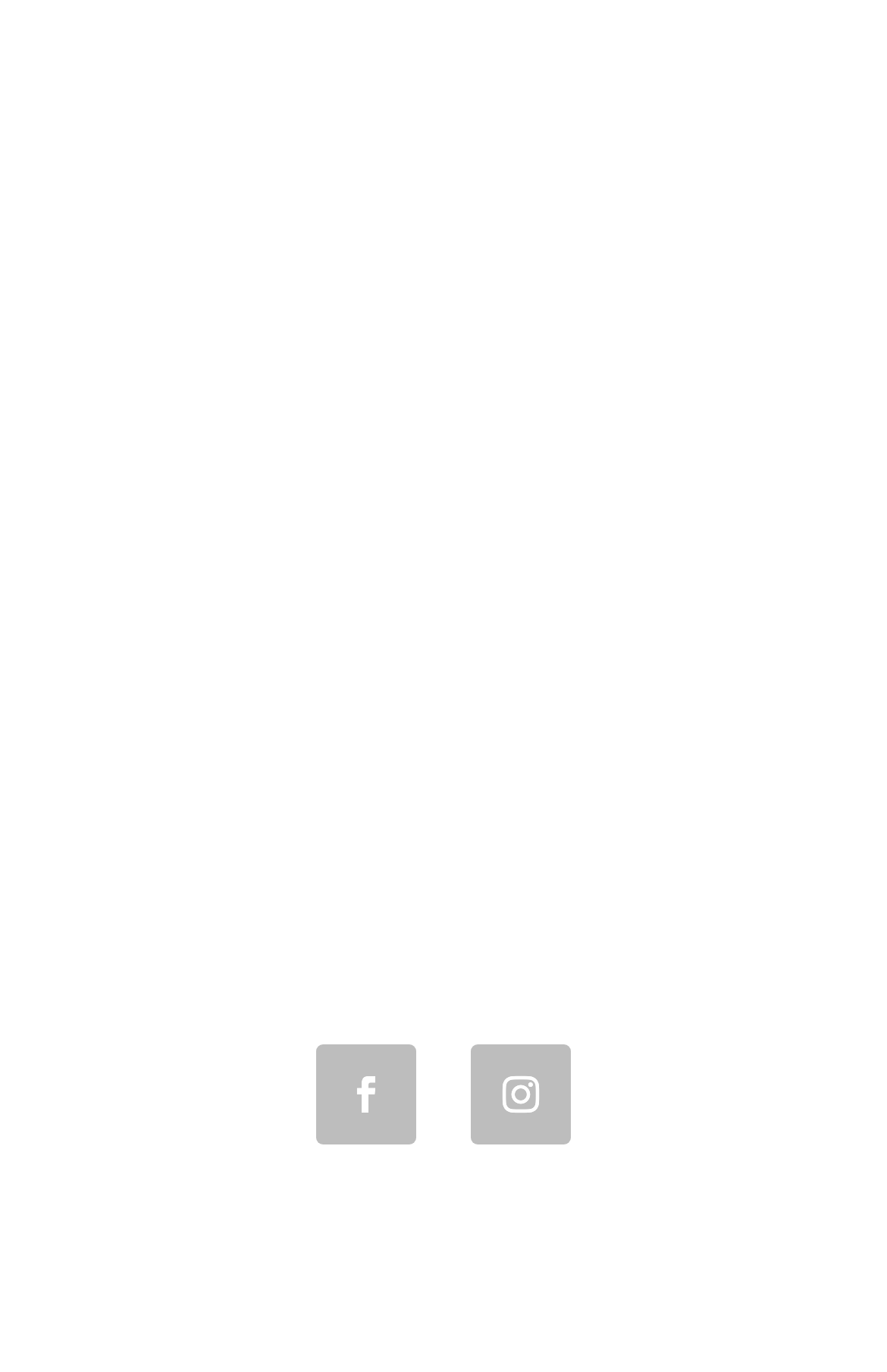Find the bounding box coordinates for the HTML element specified by: "enquiries@bonchocolat.co.uk".

[0.188, 0.655, 0.812, 0.688]